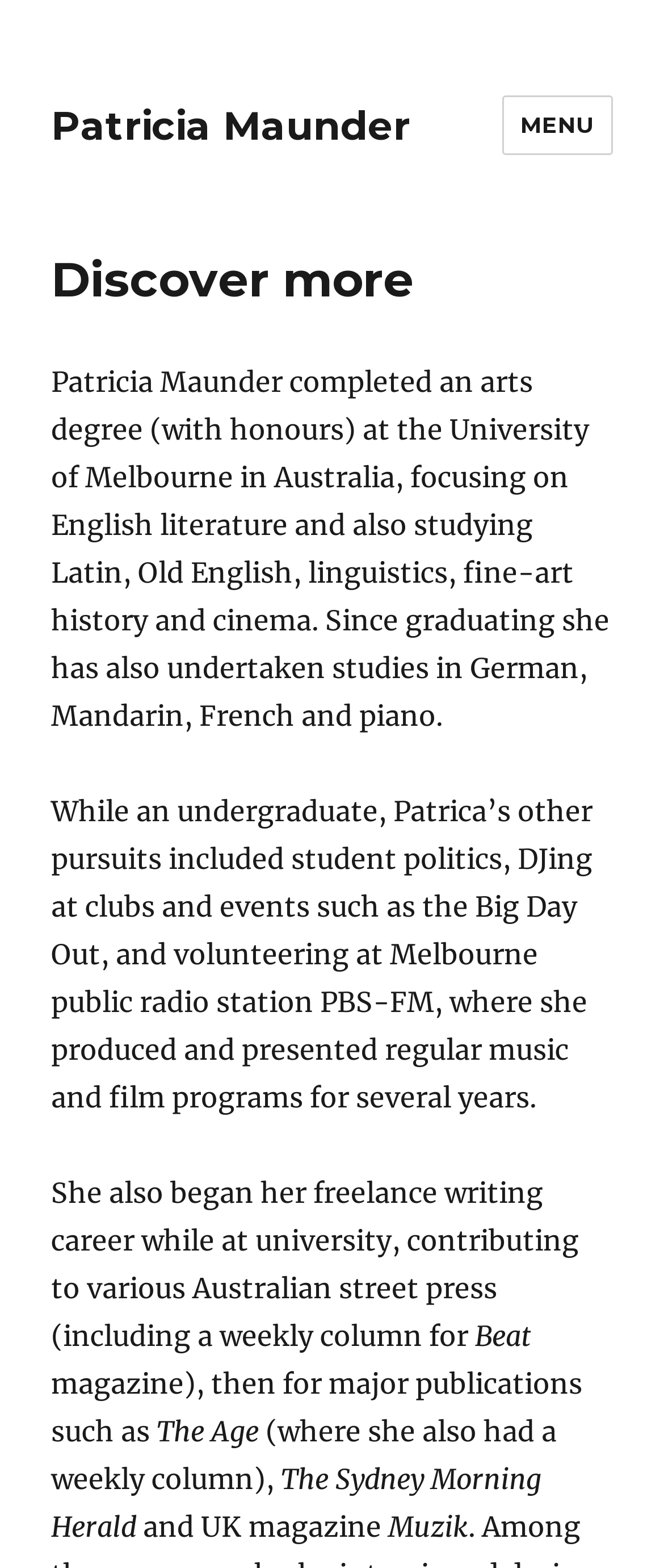Using floating point numbers between 0 and 1, provide the bounding box coordinates in the format (top-left x, top-left y, bottom-right x, bottom-right y). Locate the UI element described here: Menu

[0.755, 0.061, 0.923, 0.099]